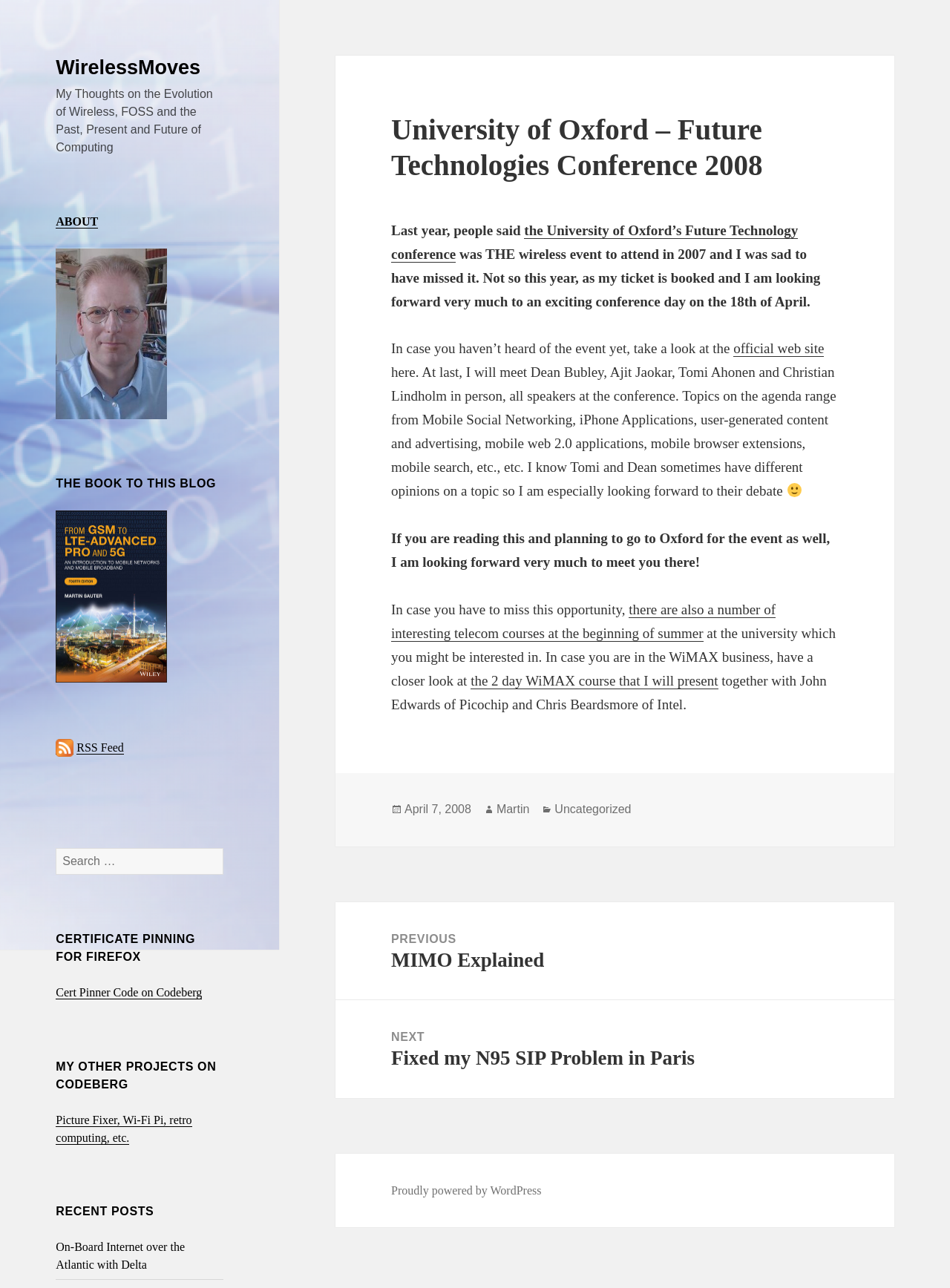Locate the bounding box coordinates of the element that should be clicked to execute the following instruction: "View the official web site of the conference".

[0.772, 0.265, 0.867, 0.277]